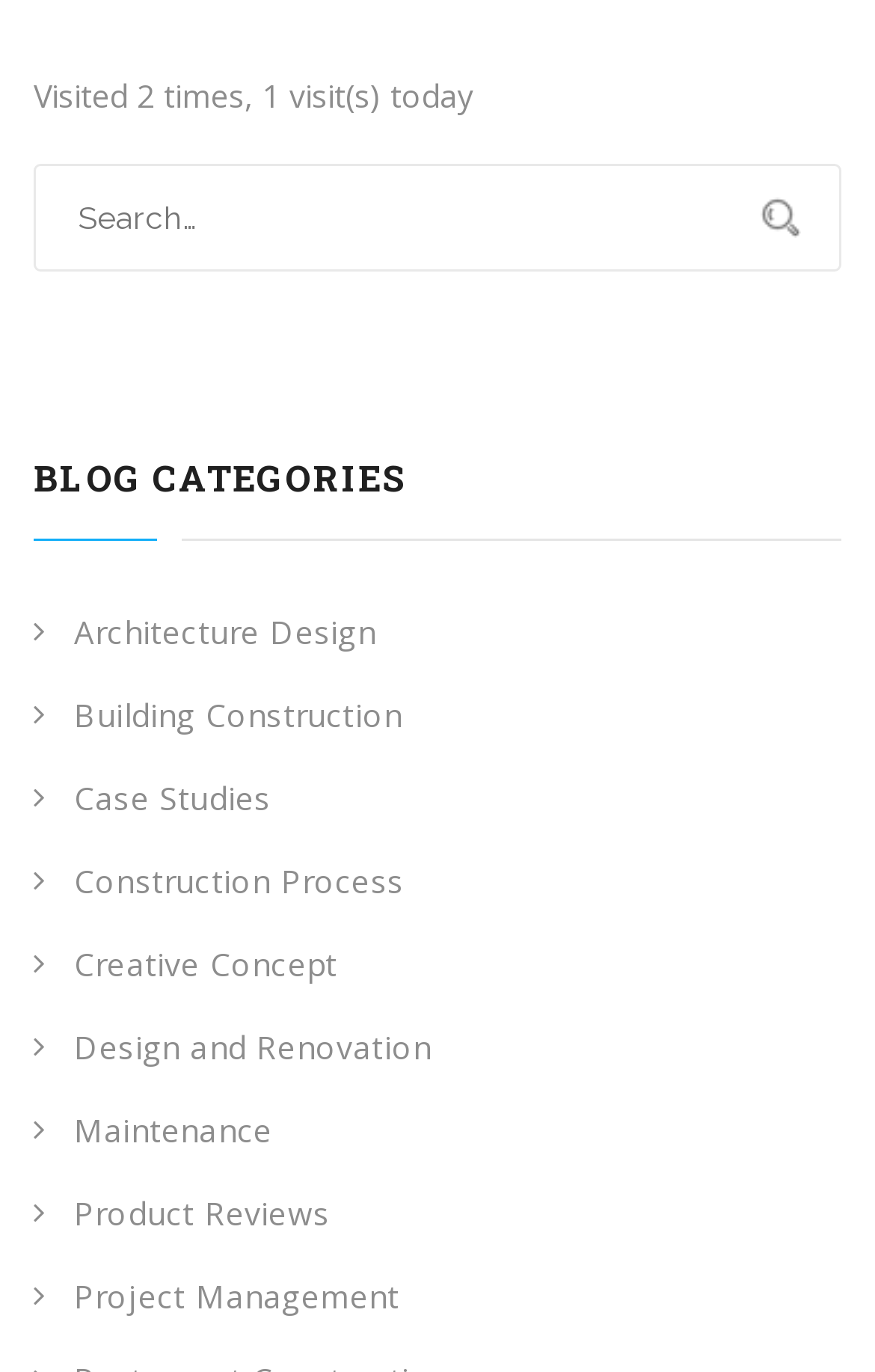Please reply to the following question using a single word or phrase: 
How many categories are listed under 'BLOG CATEGORIES'?

9